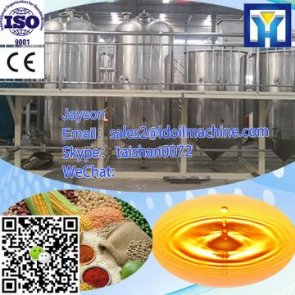How can prospective clients contact Jayson?
Please answer using one word or phrase, based on the screenshot.

Email and Skype